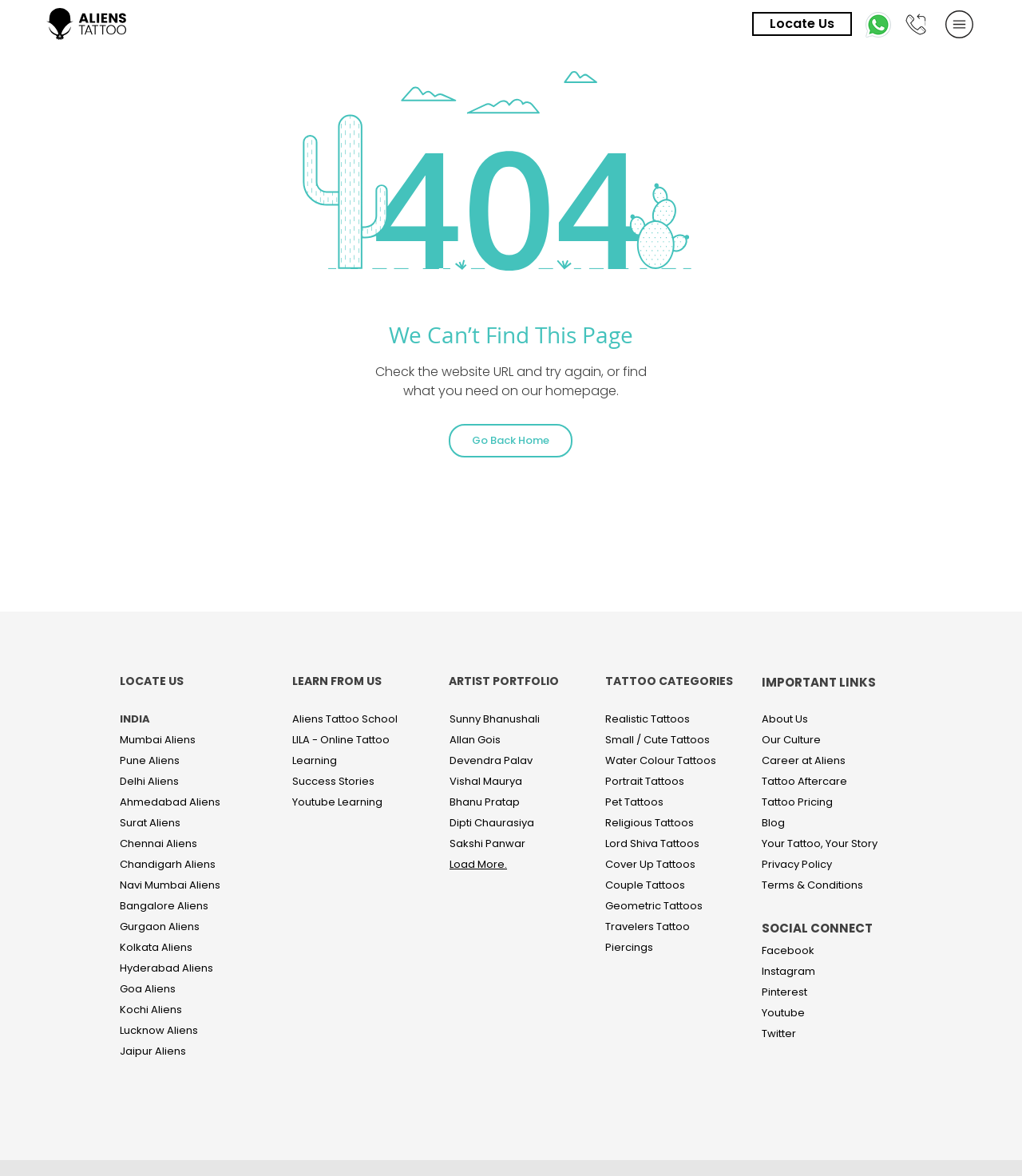Find the bounding box coordinates of the clickable region needed to perform the following instruction: "Click on the Linkedin icon". The coordinates should be provided as four float numbers between 0 and 1, i.e., [left, top, right, bottom].

None